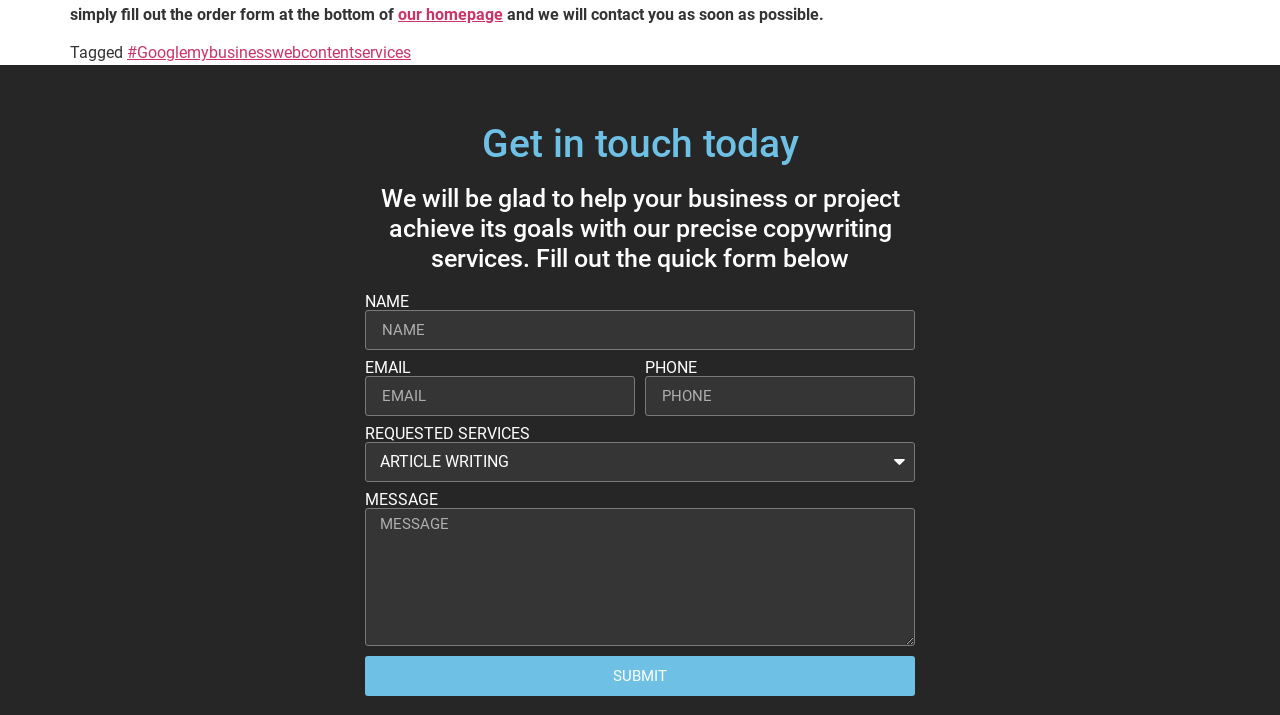How can users request specific services?
Based on the image, give a concise answer in the form of a single word or short phrase.

Through the REQUESTED SERVICES combobox